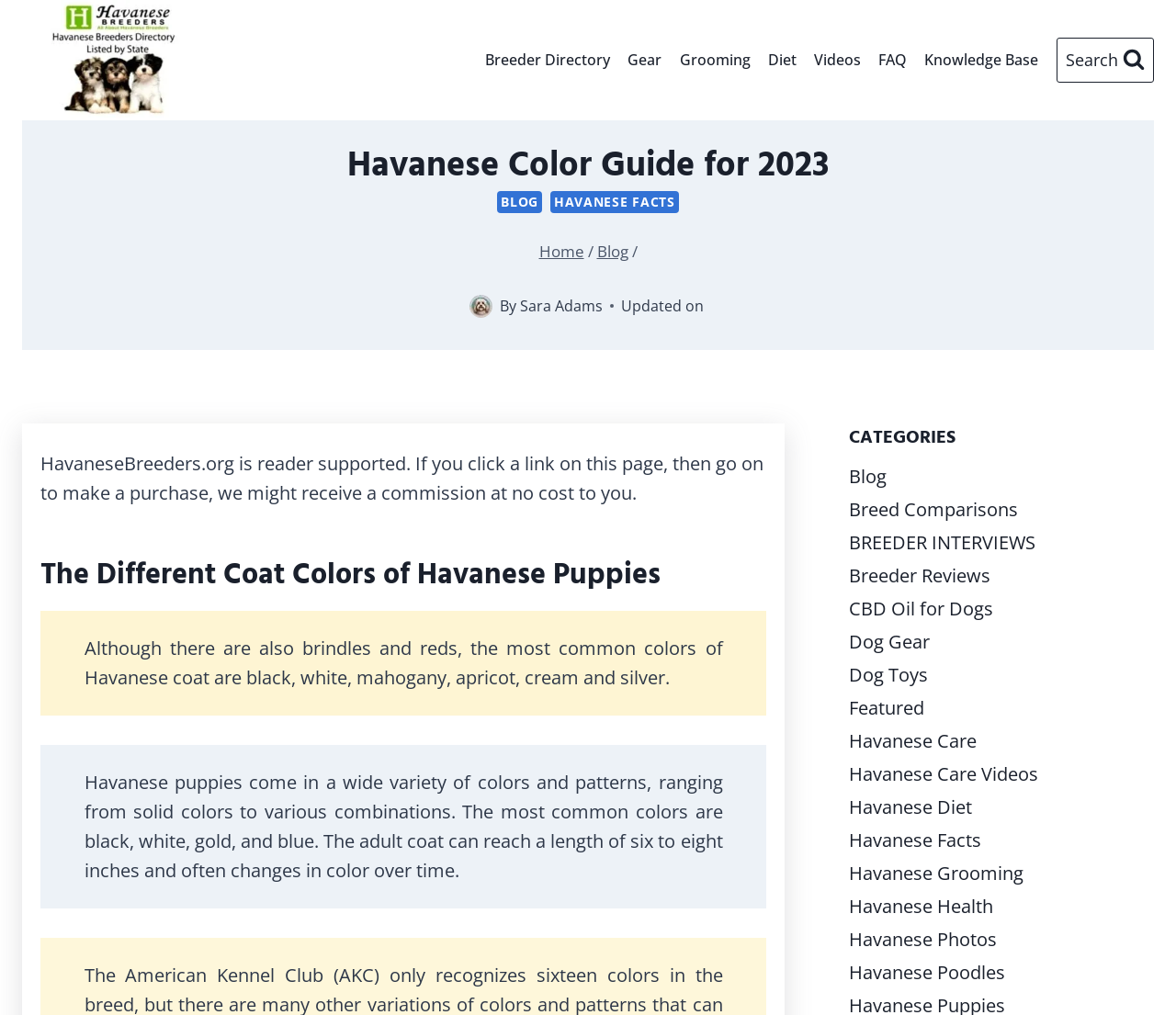Identify the bounding box coordinates for the region to click in order to carry out this instruction: "Learn about Havanese grooming". Provide the coordinates using four float numbers between 0 and 1, formatted as [left, top, right, bottom].

[0.57, 0.0, 0.645, 0.119]